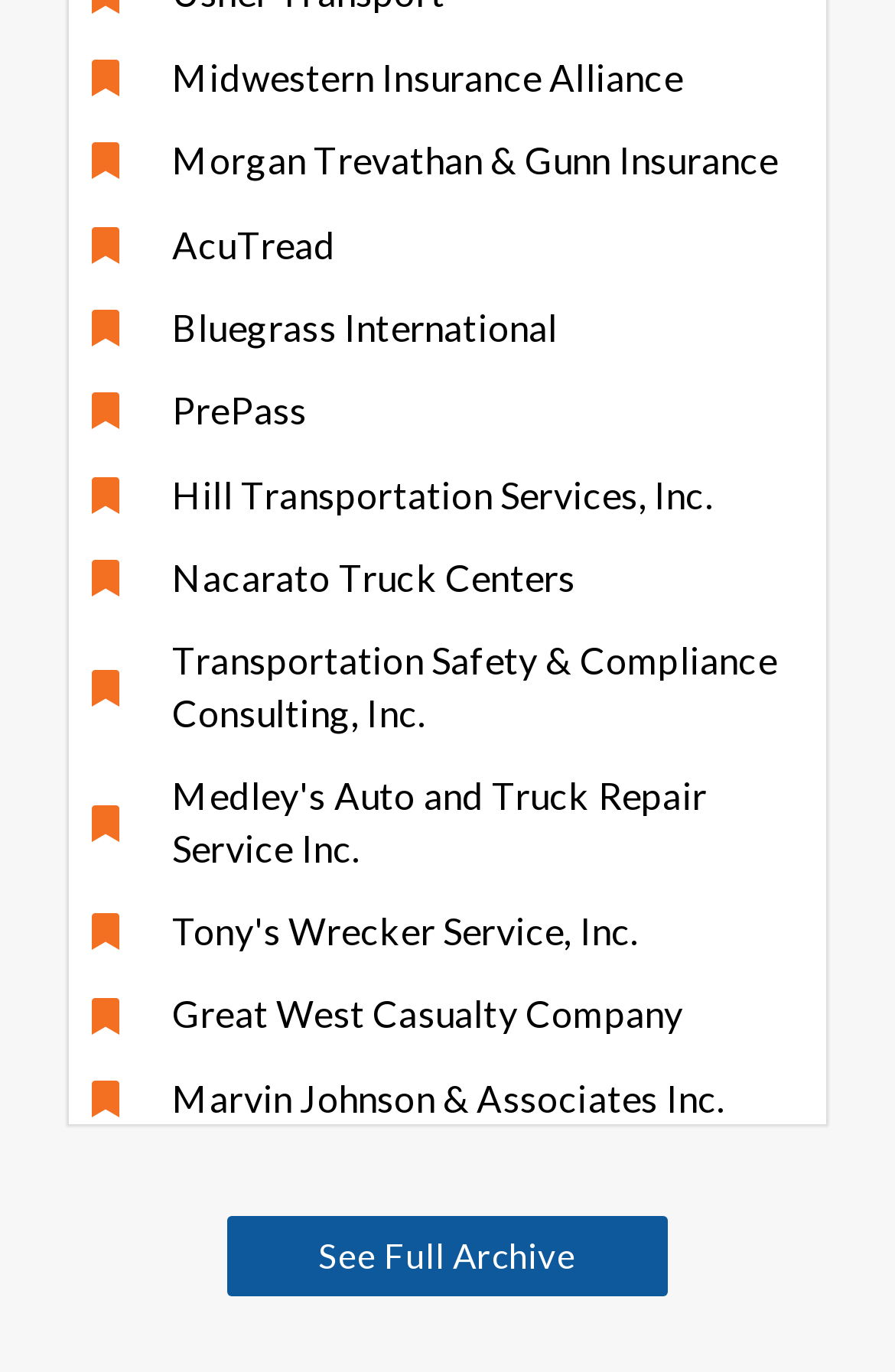Identify the bounding box coordinates of the element that should be clicked to fulfill this task: "Visit Mumbaikar News". The coordinates should be provided as four float numbers between 0 and 1, i.e., [left, top, right, bottom].

None